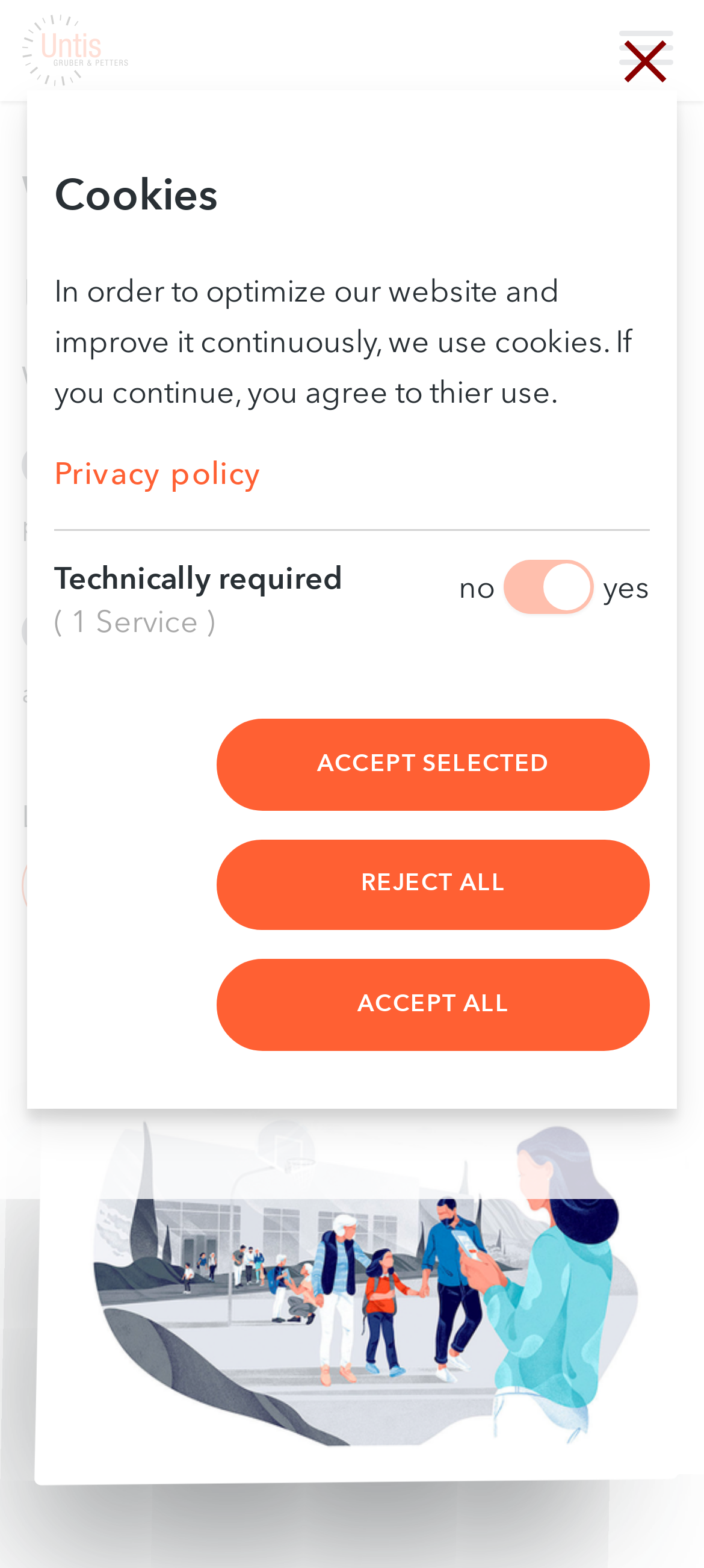Detail the various sections and features of the webpage.

The webpage is about Schulkommunikation, which translates to "school communication" in English. At the top left, there is a link to the homepage, accompanied by an image. On the top right, there is a button to toggle the menu. 

Below the top section, there are two headings: "Working together using Untis" and "WebUntis messages, Untis Mobile app,...". The first heading is followed by two paragraphs of text: "WebUntis messages: Reaching out to all parents directly and easily" and "Untis Mobile app: Your up-to-date timetable always at hand". 

Further down, there is a call-to-action button "FREE TRIAL" and a large image that takes up most of the width of the page. 

On the bottom of the page, there is a dialog box for cookie settings, which is not currently in focus. The dialog box has a heading "Cookies" and explains that the website uses cookies to optimize and improve the user experience. There are options to accept or reject cookies, as well as links to the privacy policy and more details about the cookies used.